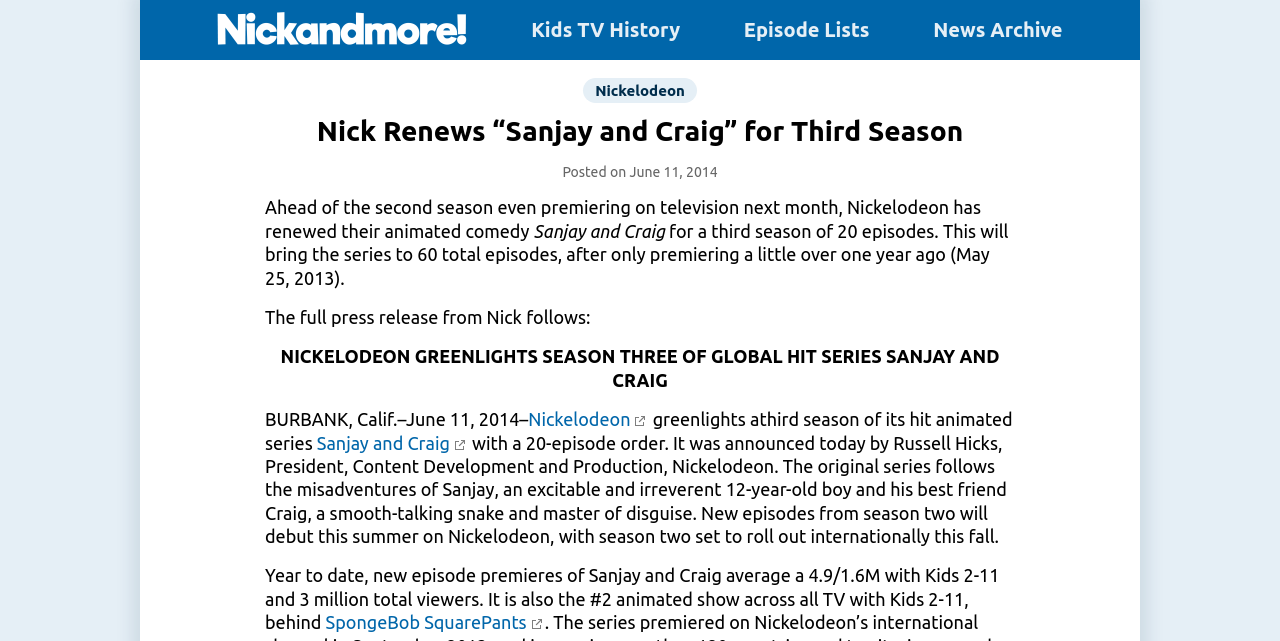Find the bounding box coordinates of the element I should click to carry out the following instruction: "Click on the site logo".

[0.17, 0.016, 0.365, 0.078]